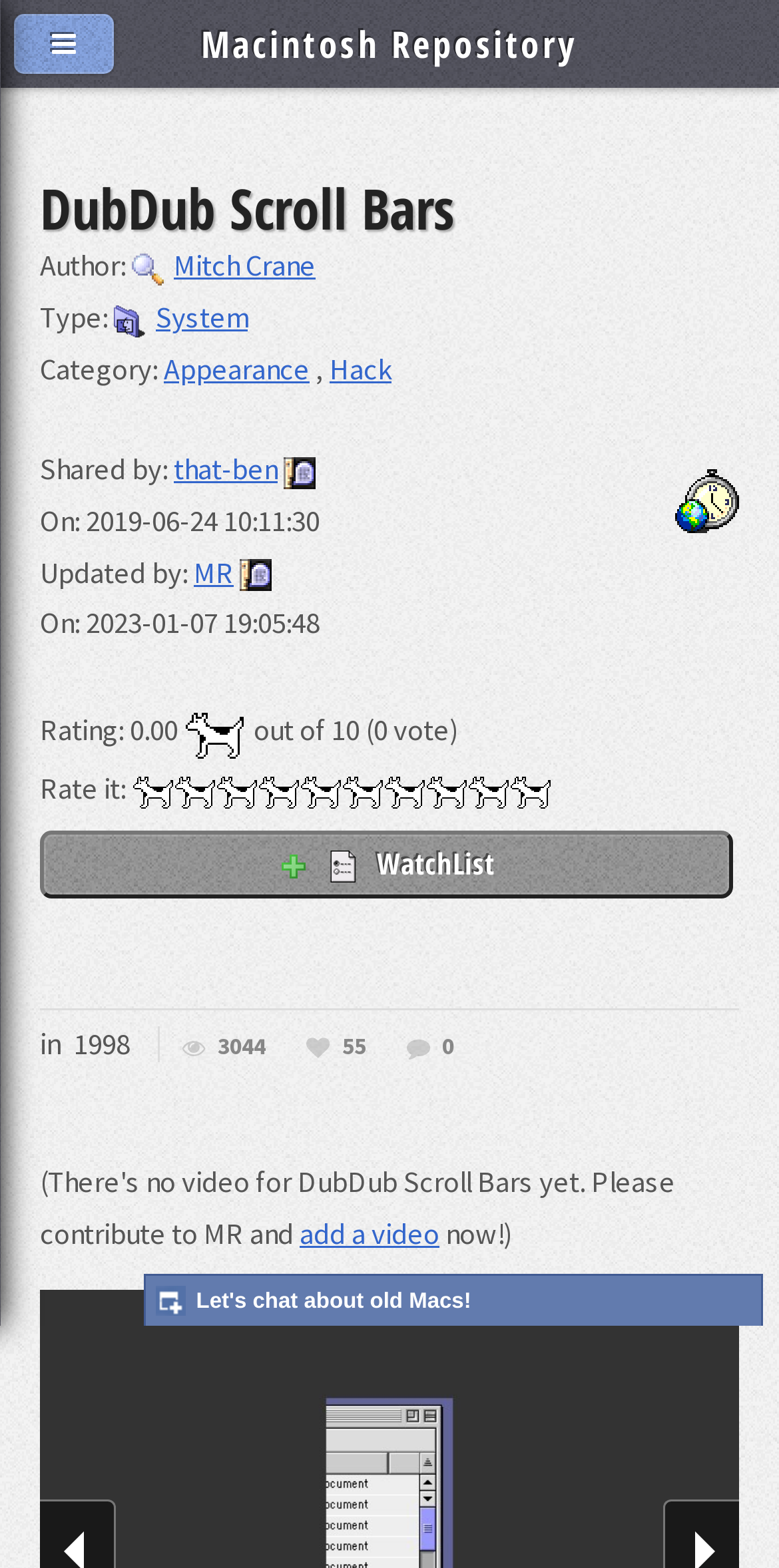Please determine the bounding box coordinates for the element that should be clicked to follow these instructions: "Rate the software".

[0.051, 0.492, 0.162, 0.514]